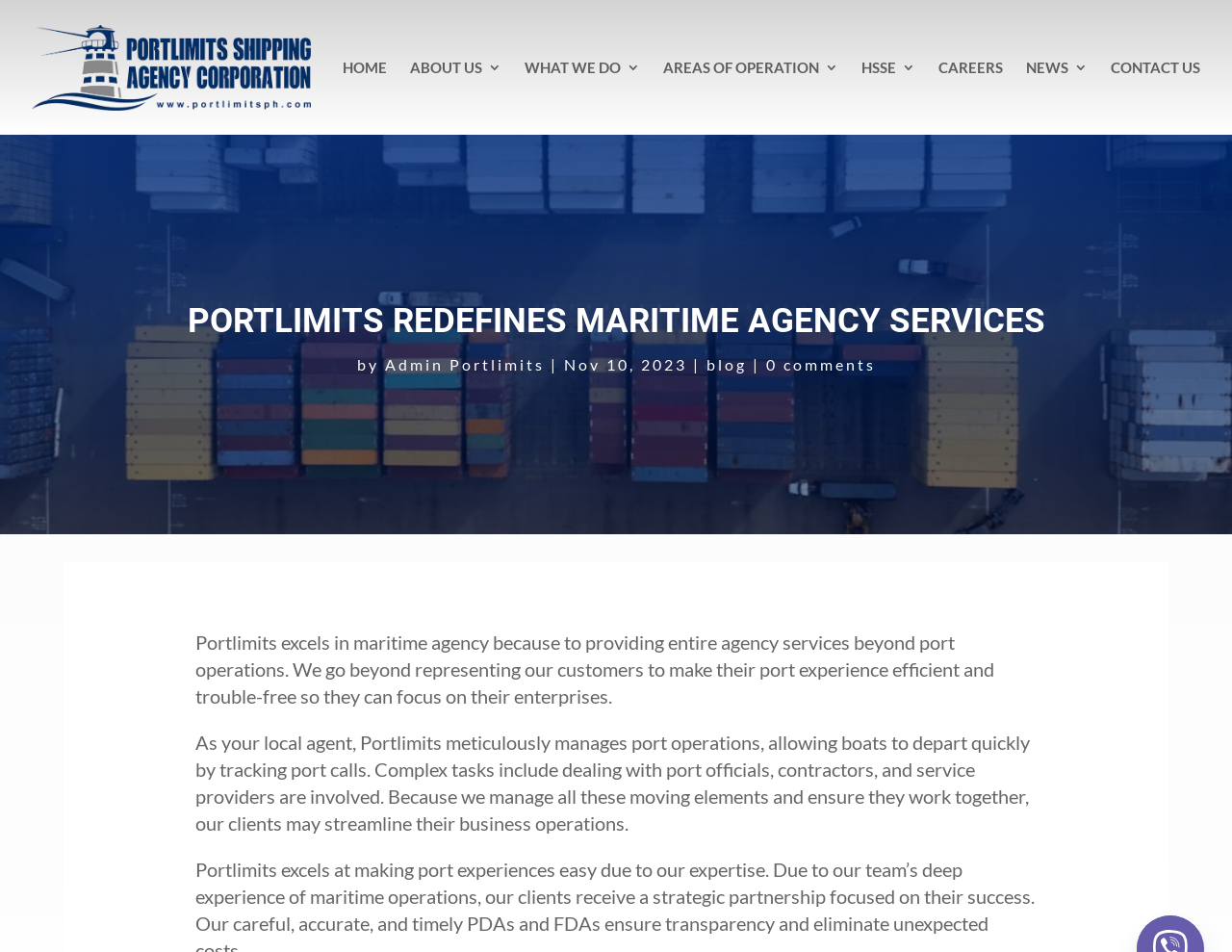Use the details in the image to answer the question thoroughly: 
What is the purpose of Portlimits' services?

The purpose of Portlimits' services is to make the port experience efficient and trouble-free for its customers, allowing them to focus on their enterprises, by providing entire agency services beyond port operations.